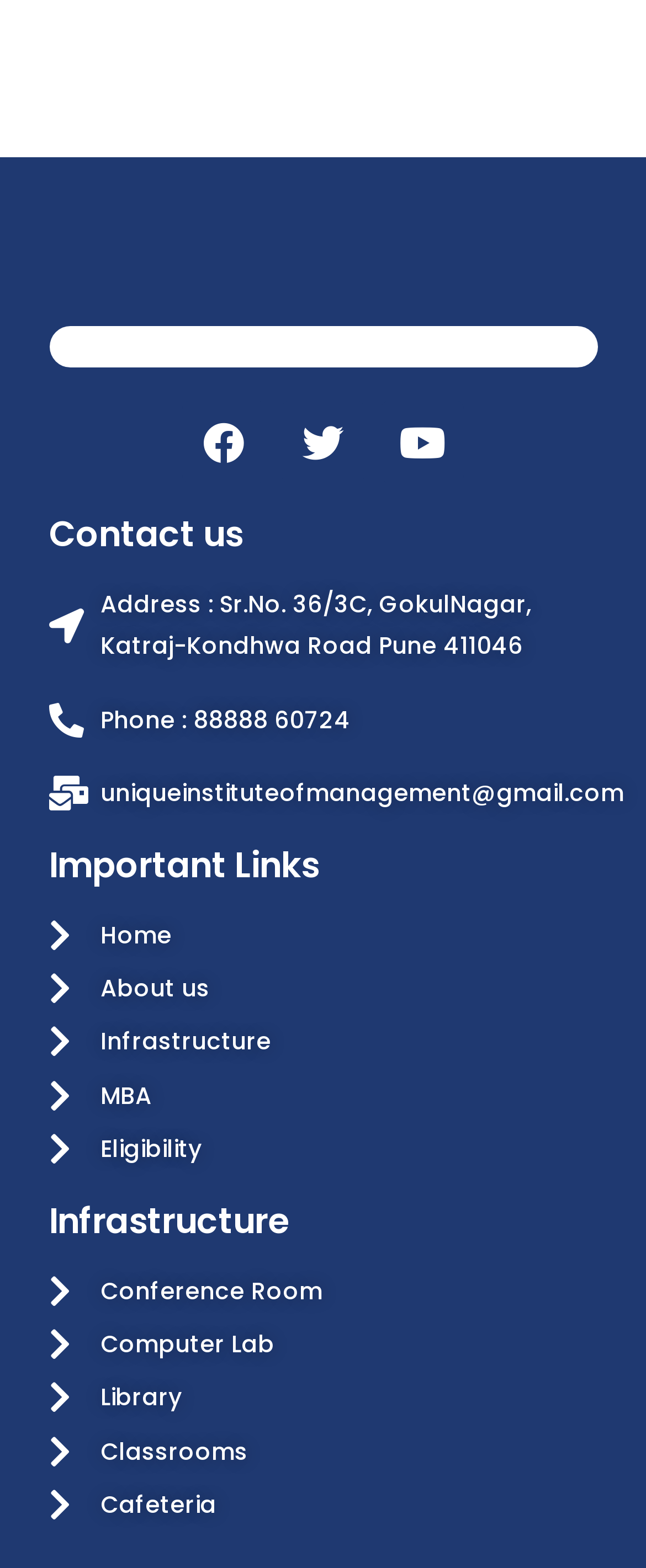Mark the bounding box of the element that matches the following description: "Conference Room".

[0.076, 0.811, 0.924, 0.837]